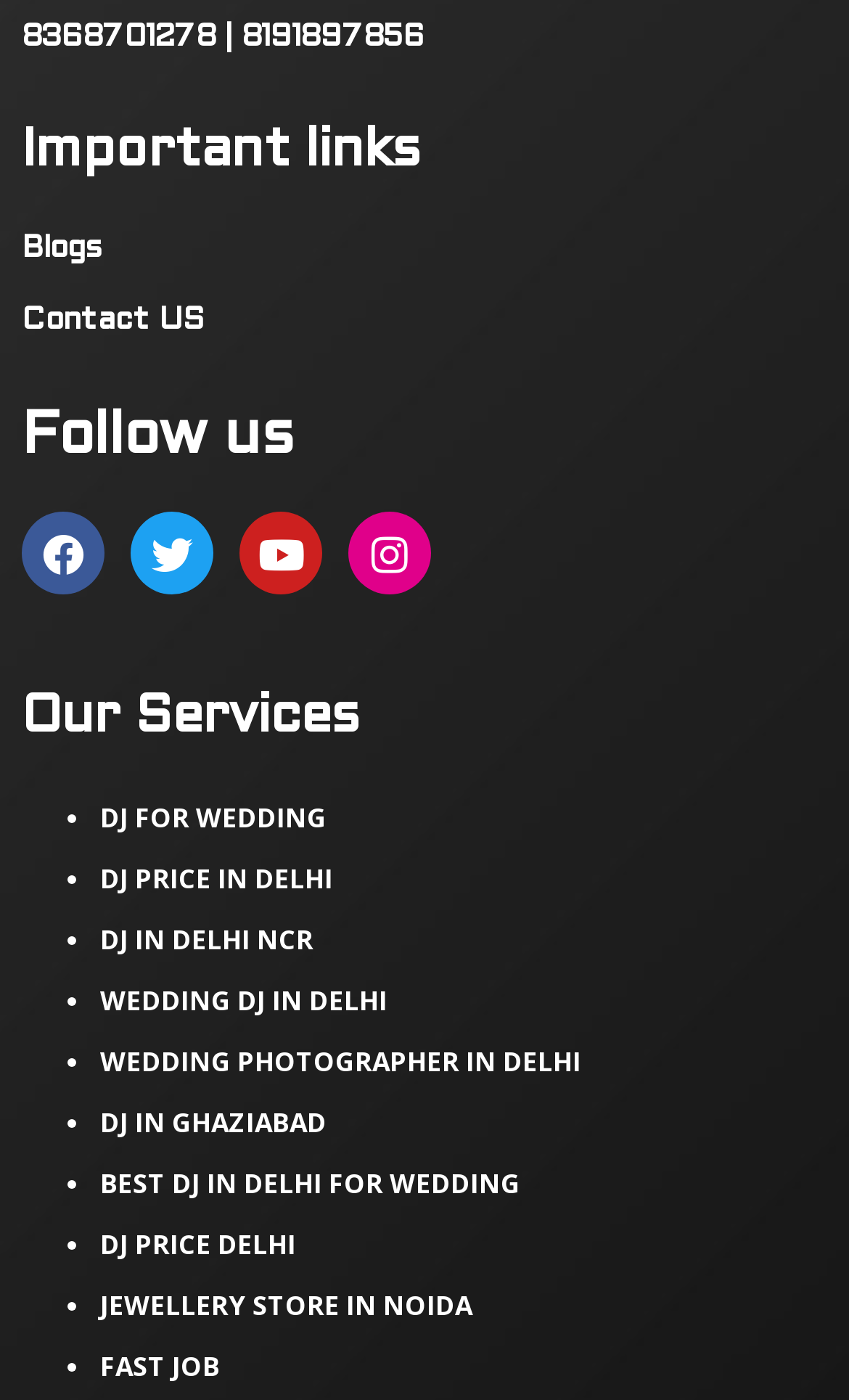Analyze the image and answer the question with as much detail as possible: 
How many social media links are there?

I counted the number of social media links by looking at the links with icons, which are Facebook, Twitter, Youtube, and Instagram.